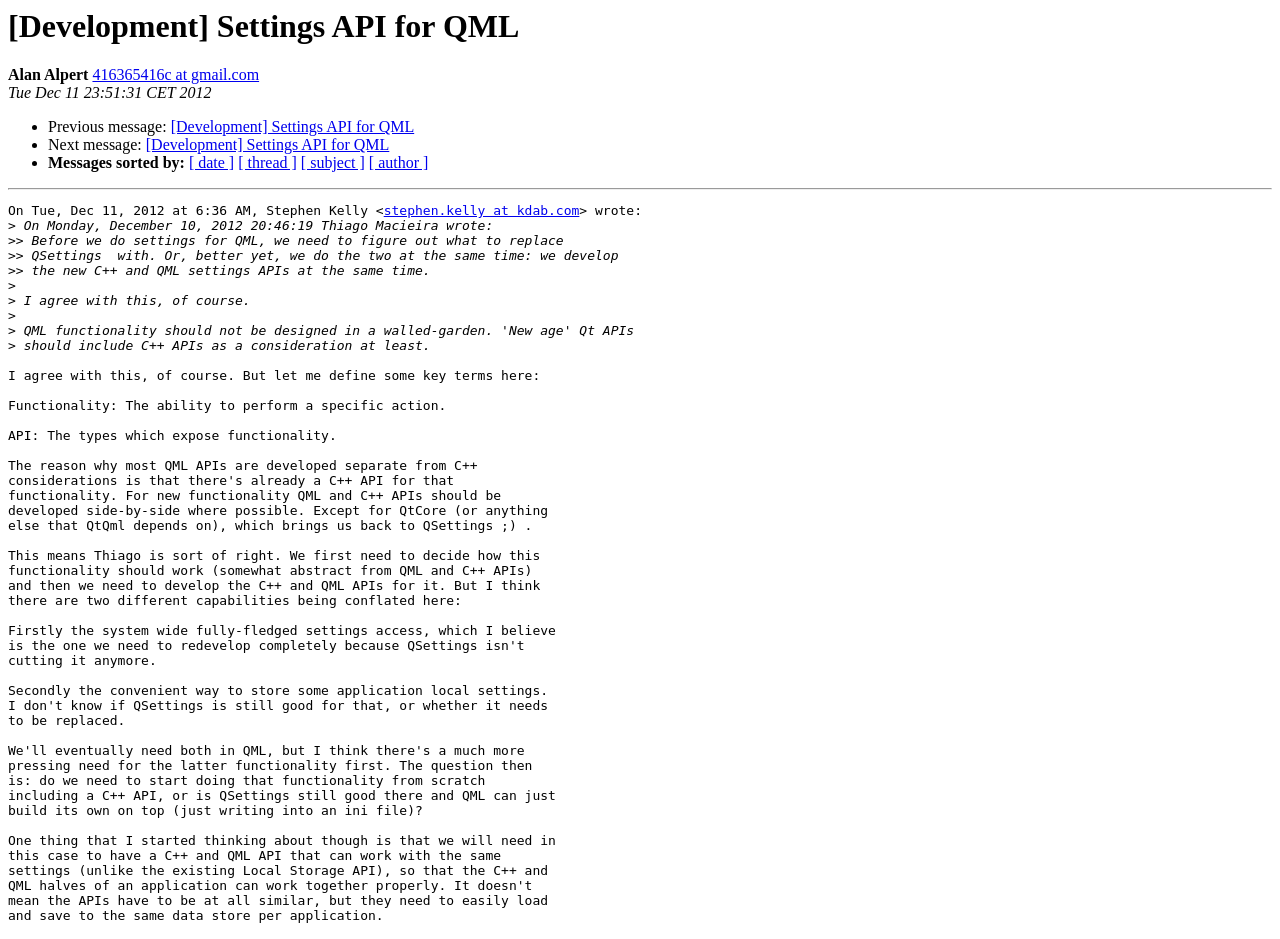How many paragraphs are there in the message?
Answer briefly with a single word or phrase based on the image.

5